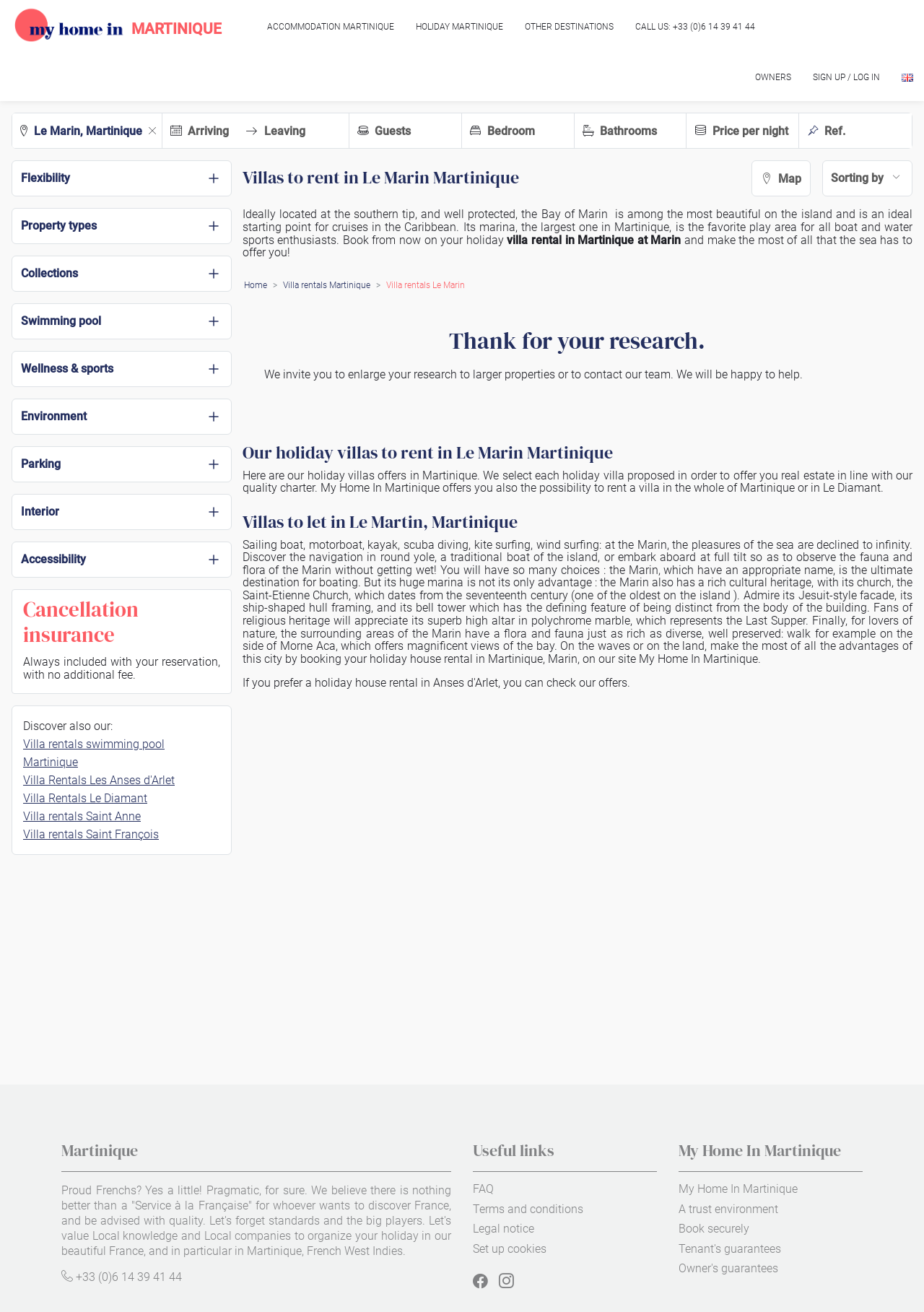Please mark the bounding box coordinates of the area that should be clicked to carry out the instruction: "View villas with swimming pool".

[0.025, 0.562, 0.178, 0.586]